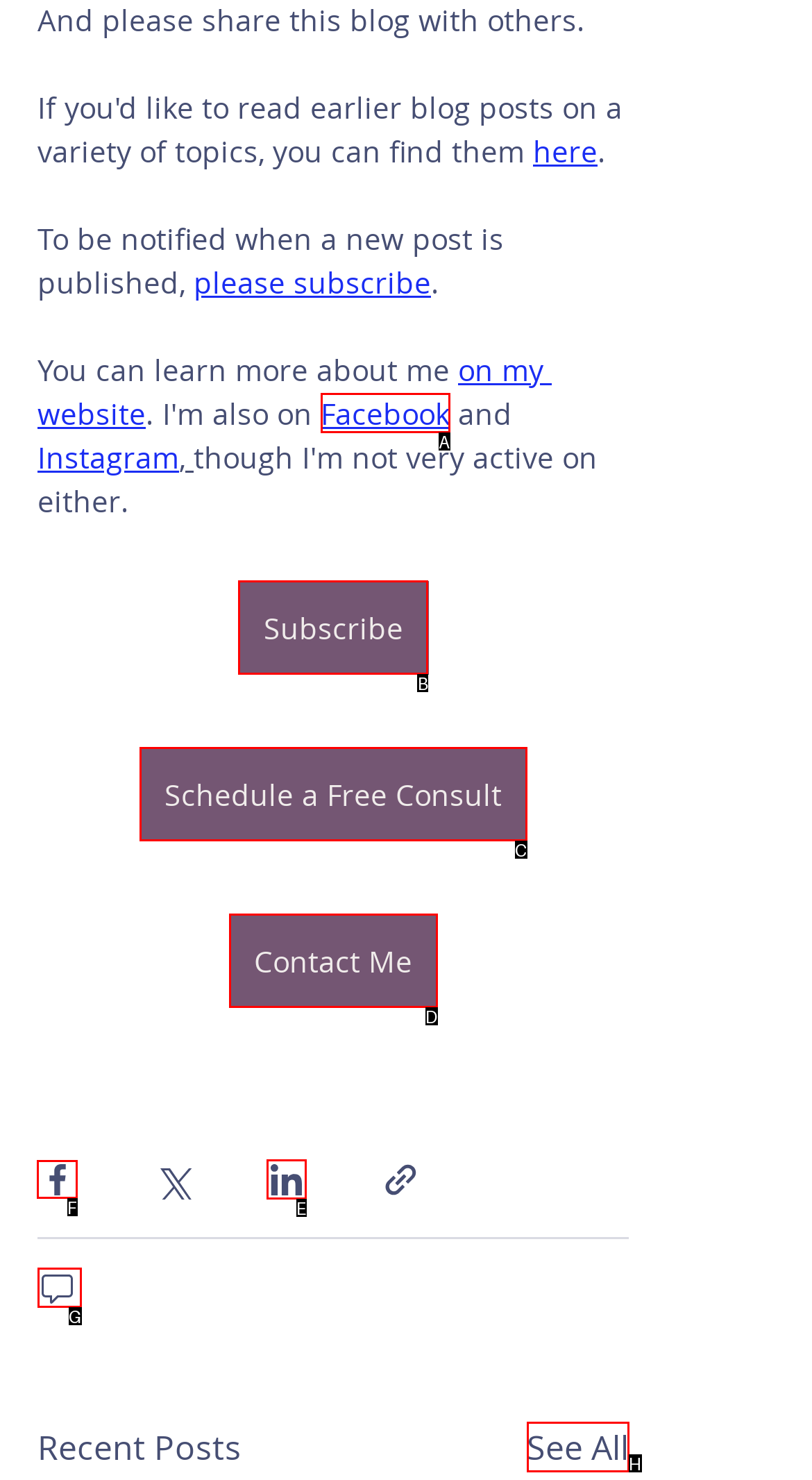Tell me which UI element to click to fulfill the given task: Share via Facebook. Respond with the letter of the correct option directly.

F